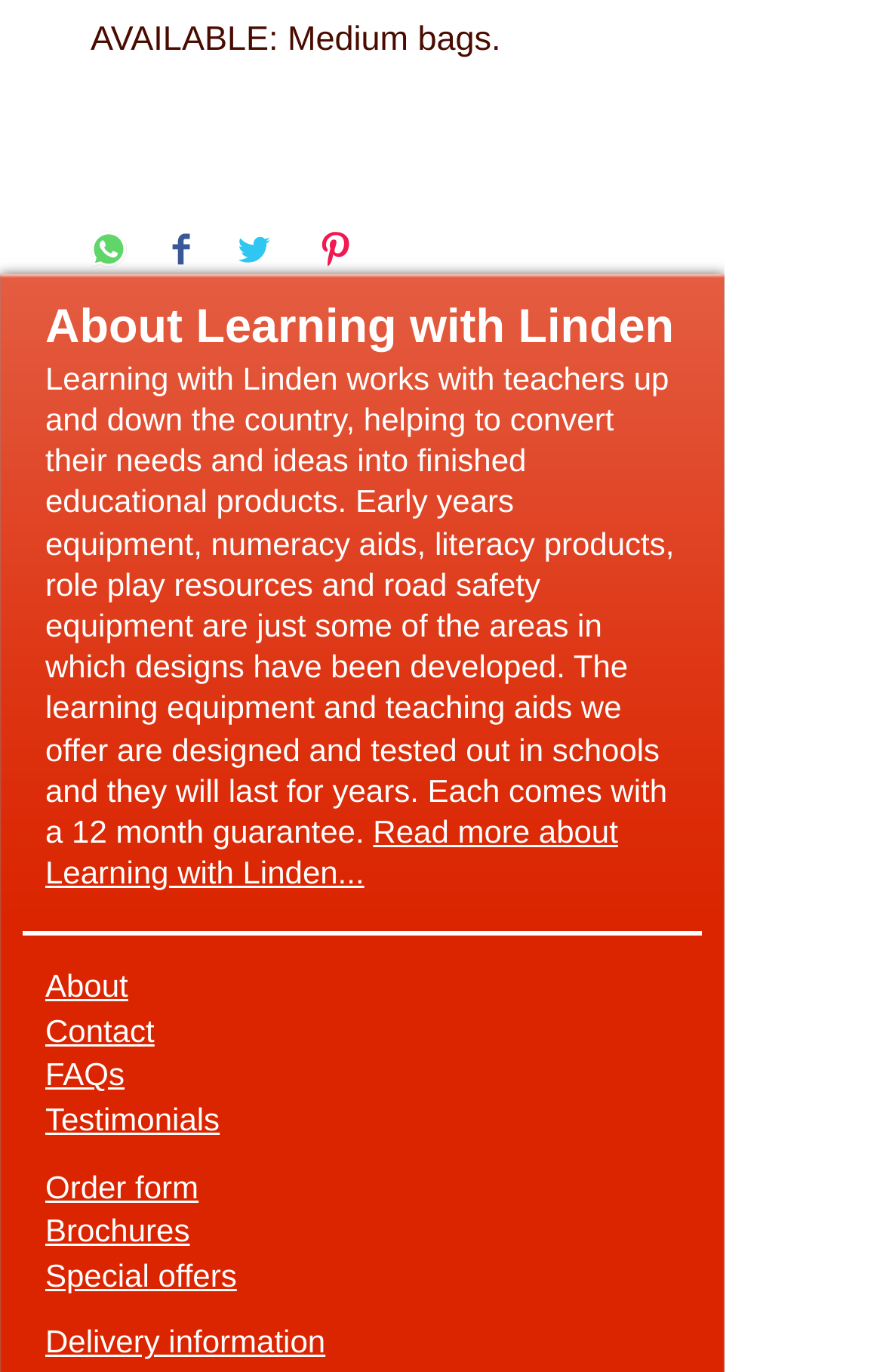Find the bounding box coordinates of the element's region that should be clicked in order to follow the given instruction: "Get Order form". The coordinates should consist of four float numbers between 0 and 1, i.e., [left, top, right, bottom].

[0.051, 0.851, 0.225, 0.878]